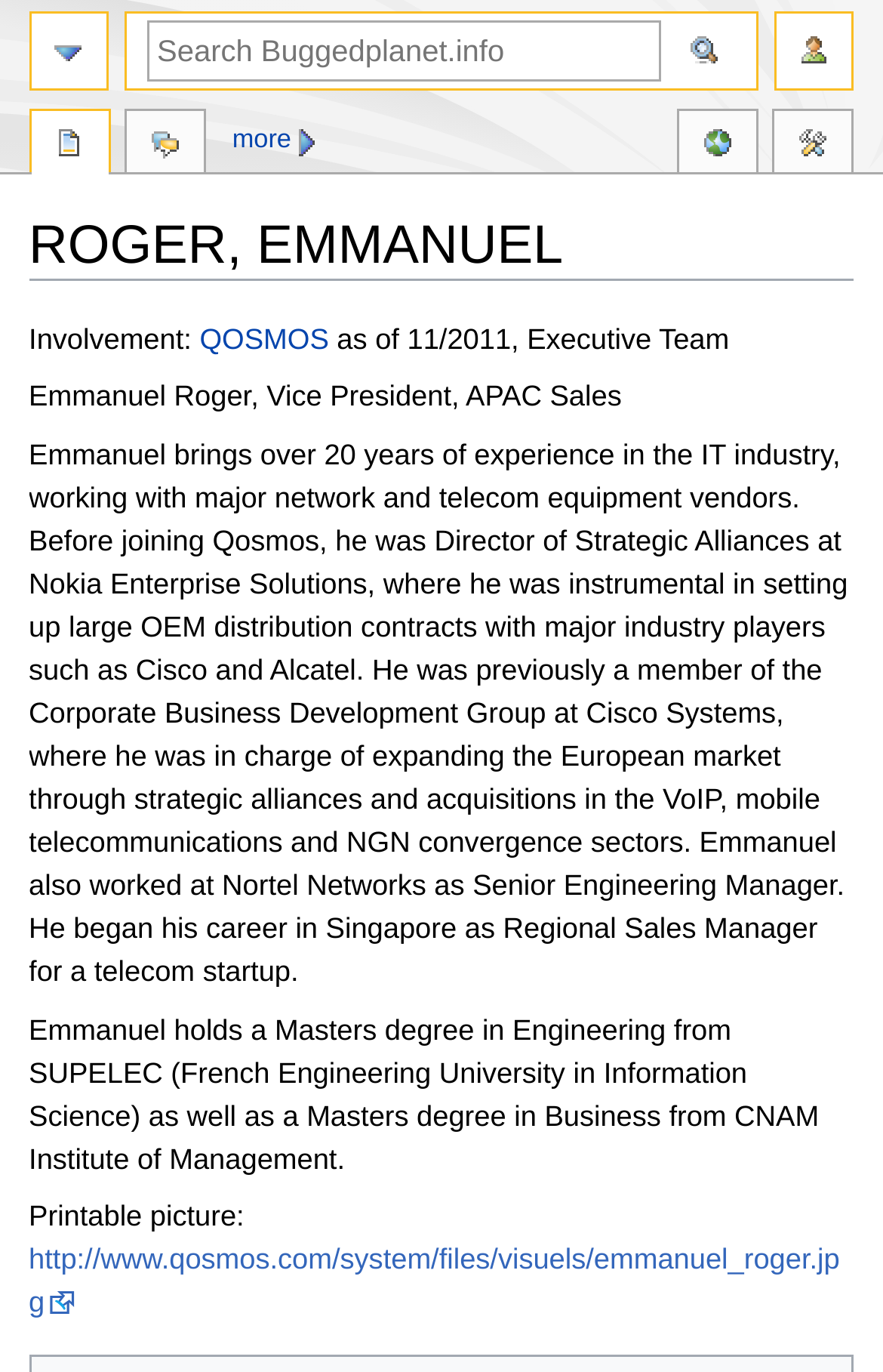Using the webpage screenshot, find the UI element described by http://www.qosmos.com/system/files/visuels/emmanuel_roger.jpg. Provide the bounding box coordinates in the format (top-left x, top-left y, bottom-right x, bottom-right y), ensuring all values are floating point numbers between 0 and 1.

[0.033, 0.907, 0.951, 0.961]